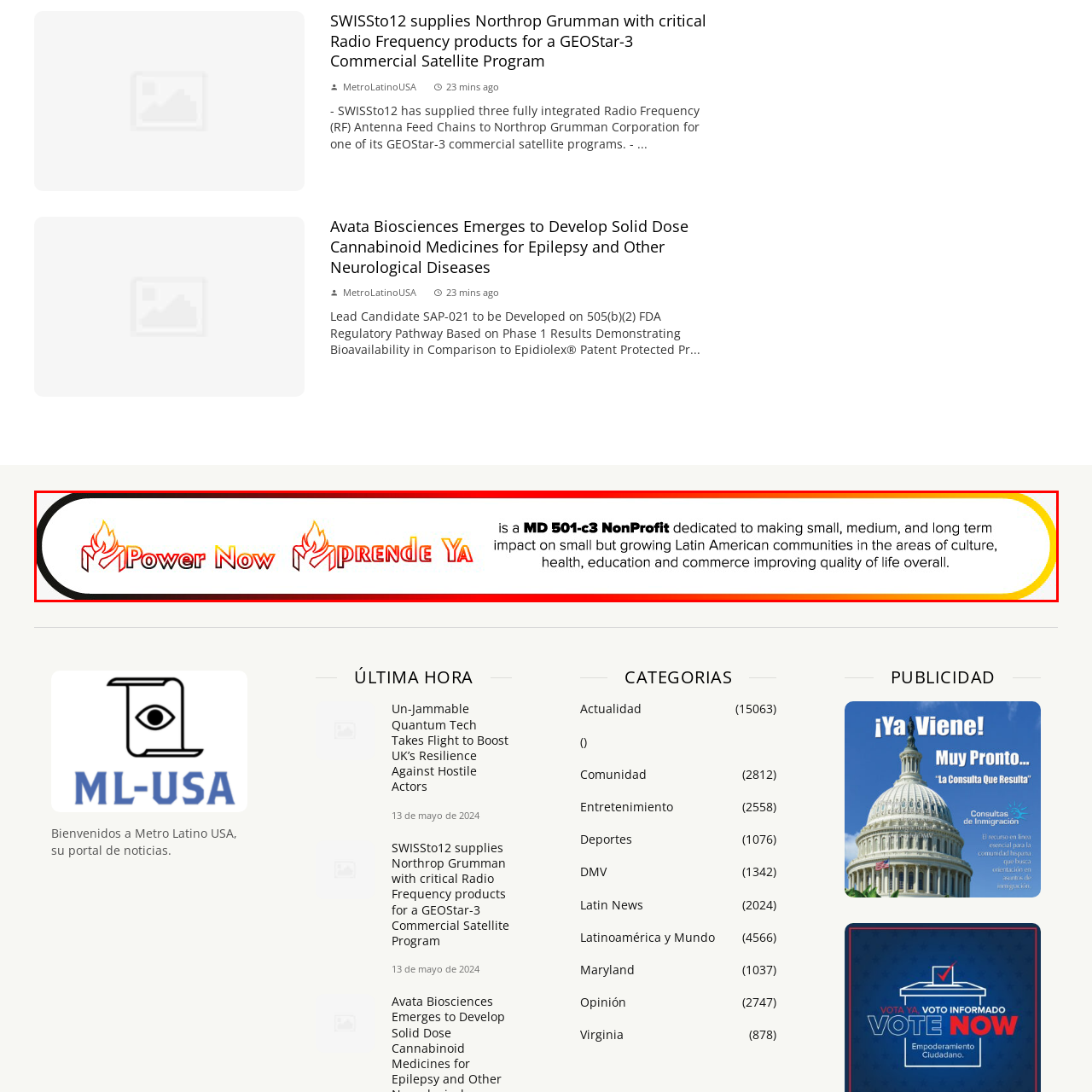Offer a detailed account of the image that is framed by the red bounding box.

The image showcases a vibrant banner for "Power Now Aprende Ya," an MD 501(c)(3) nonprofit organization. The design integrates warm colors with a dynamic flame icon, symbolizing energy and passion. The organization's mission is prominently conveyed, emphasizing its dedication to positively impacting small and growing Latin American communities across various domains, including culture, health, education, and commerce. This banner serves as an engaging visual representation of the nonprofit's commitment to enhancing the quality of life in these communities, highlighting the organization’s dynamic approach to support and development.